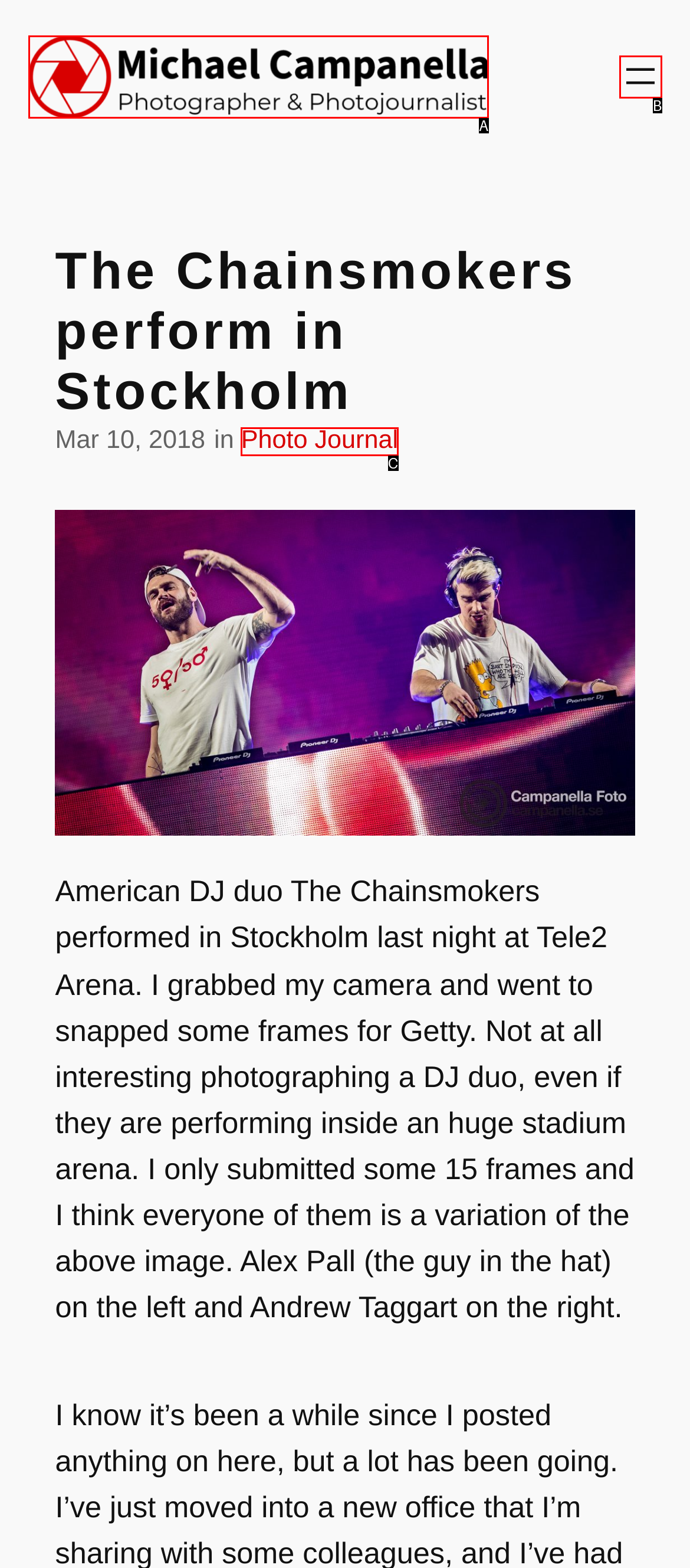Select the HTML element that matches the description: aria-label="Open menu"
Respond with the letter of the correct choice from the given options directly.

B